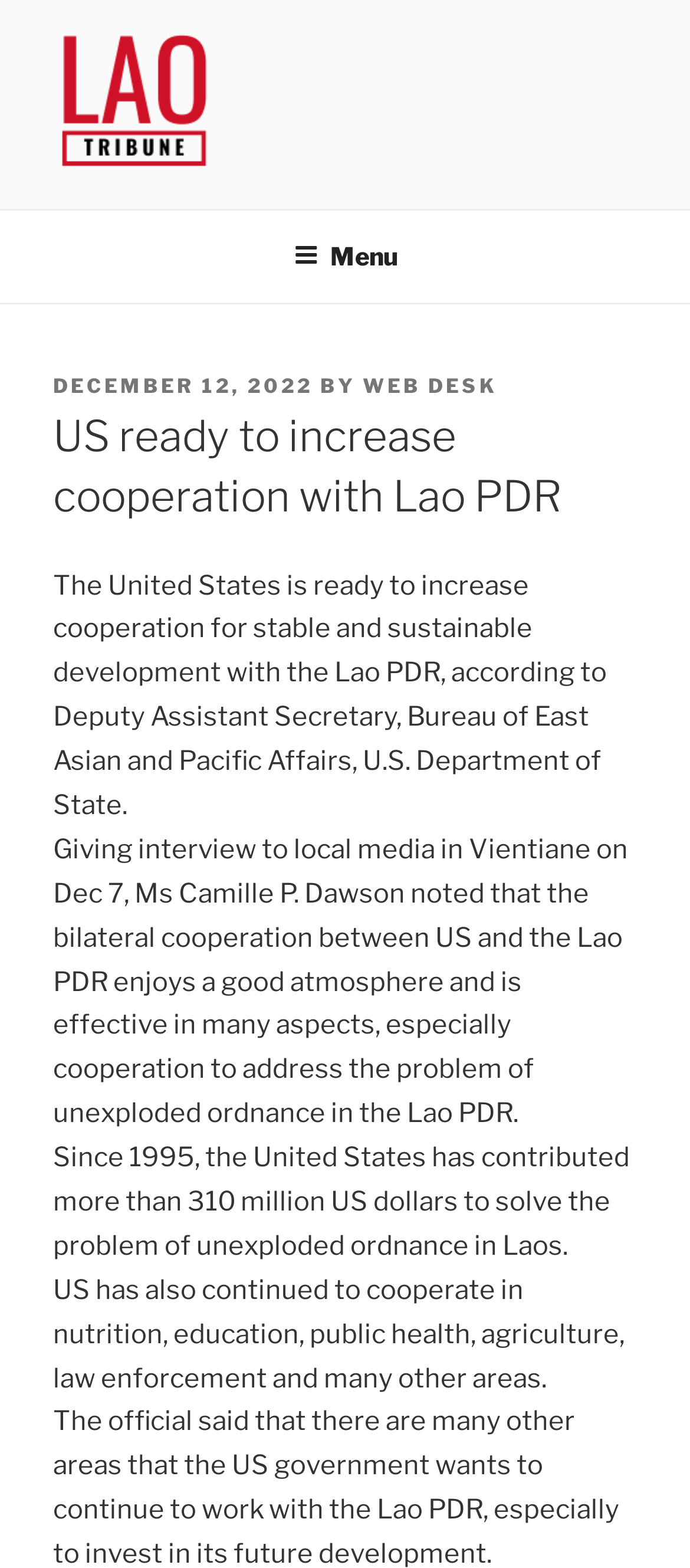Determine the primary headline of the webpage.

US ready to increase cooperation with Lao PDR